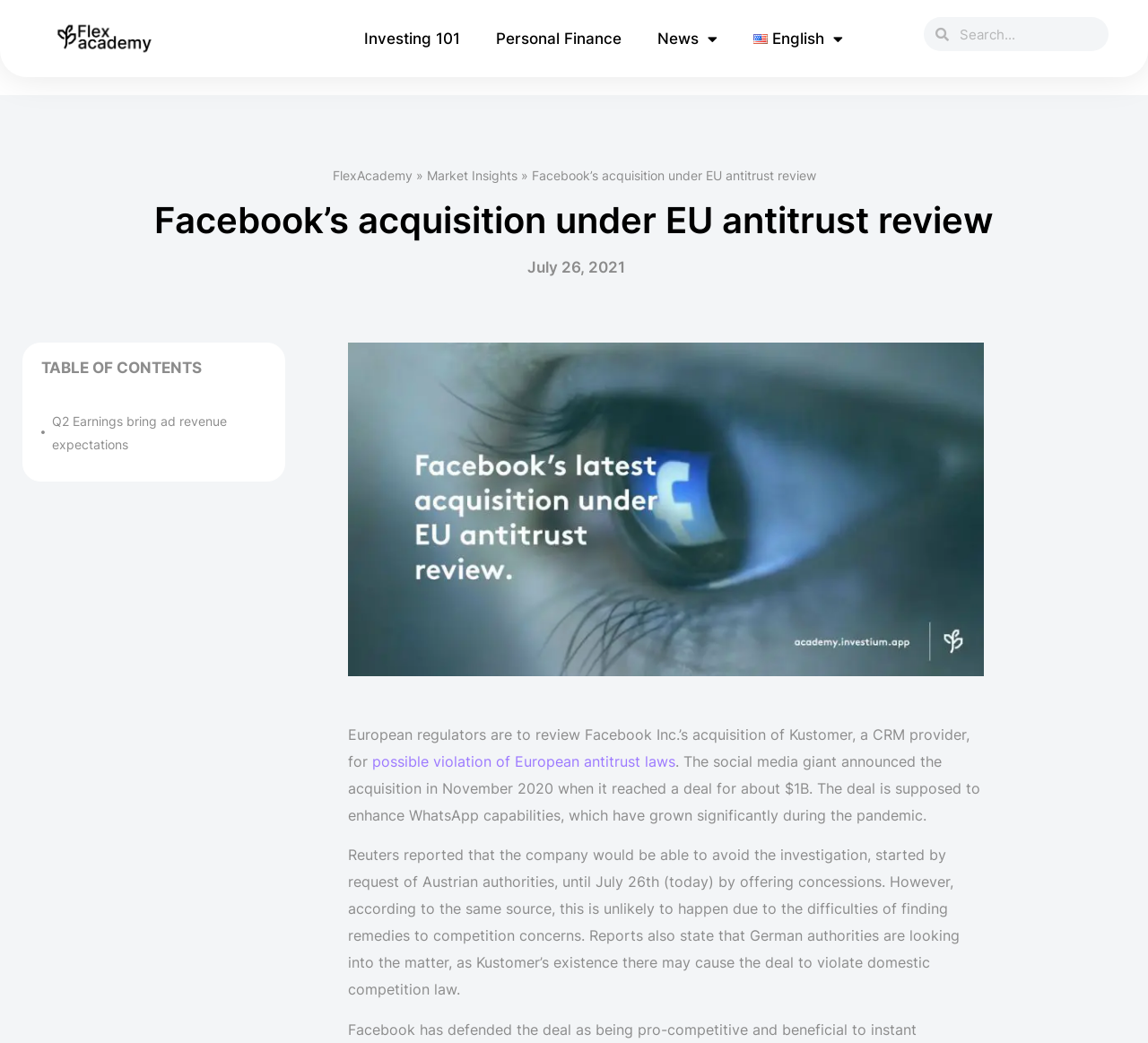Pinpoint the bounding box coordinates of the area that must be clicked to complete this instruction: "Go to FlexAcademy".

[0.289, 0.162, 0.359, 0.175]